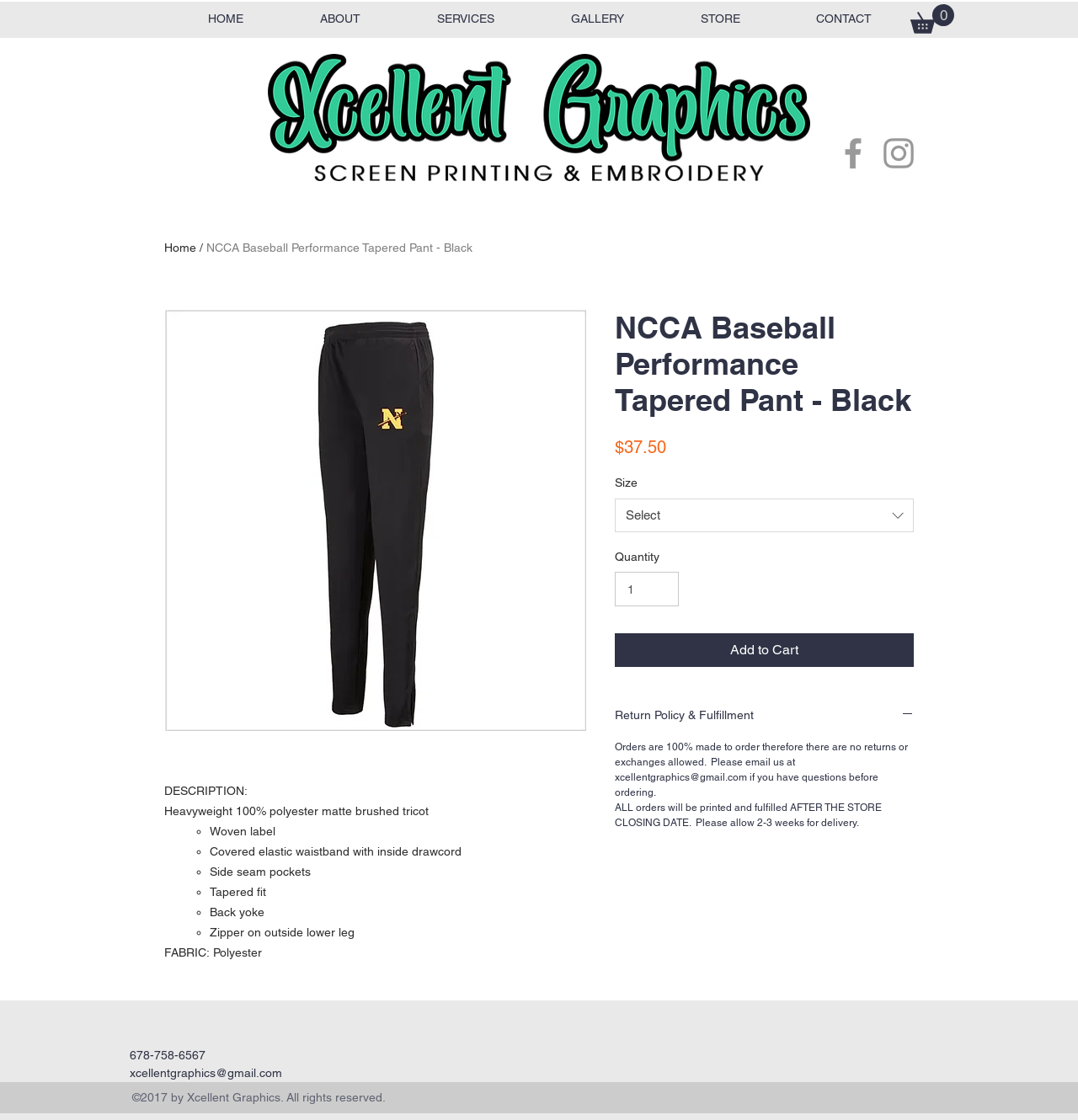Determine the bounding box coordinates of the clickable element to complete this instruction: "View the product image". Provide the coordinates in the format of four float numbers between 0 and 1, [left, top, right, bottom].

[0.153, 0.276, 0.544, 0.652]